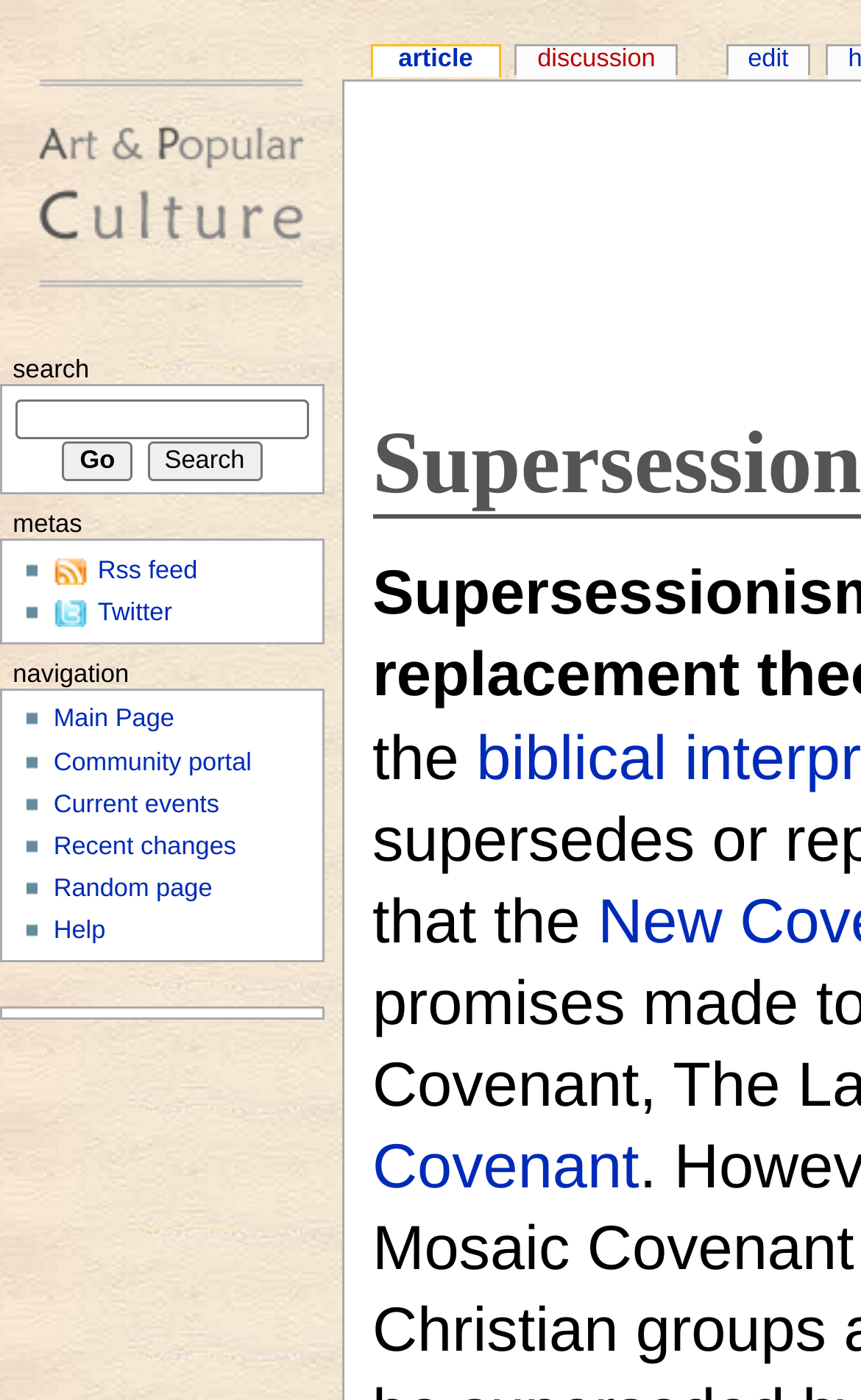Identify the bounding box coordinates necessary to click and complete the given instruction: "View the current events".

[0.062, 0.562, 0.375, 0.59]